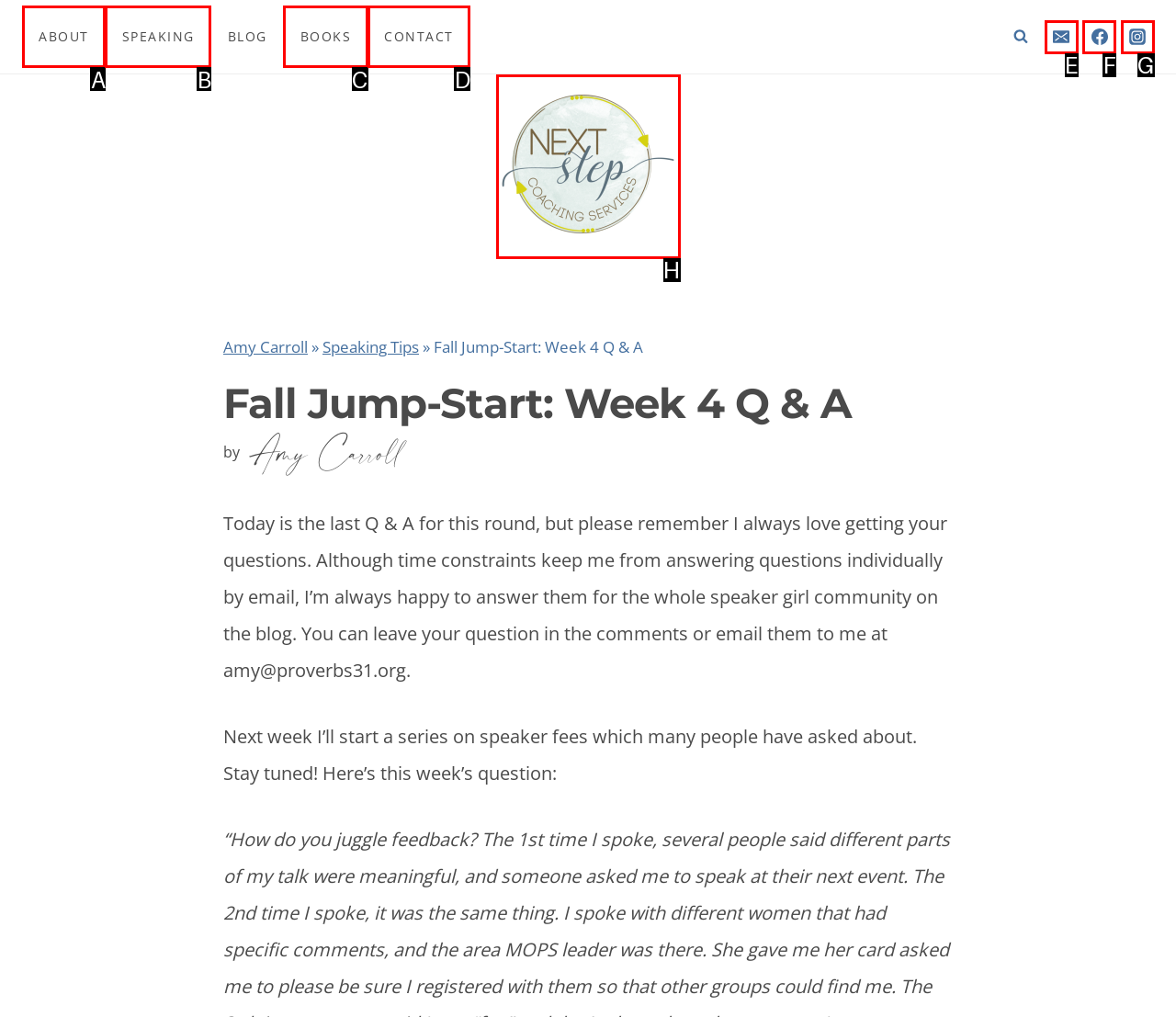Please determine which option aligns with the description: Instagram. Respond with the option’s letter directly from the available choices.

G